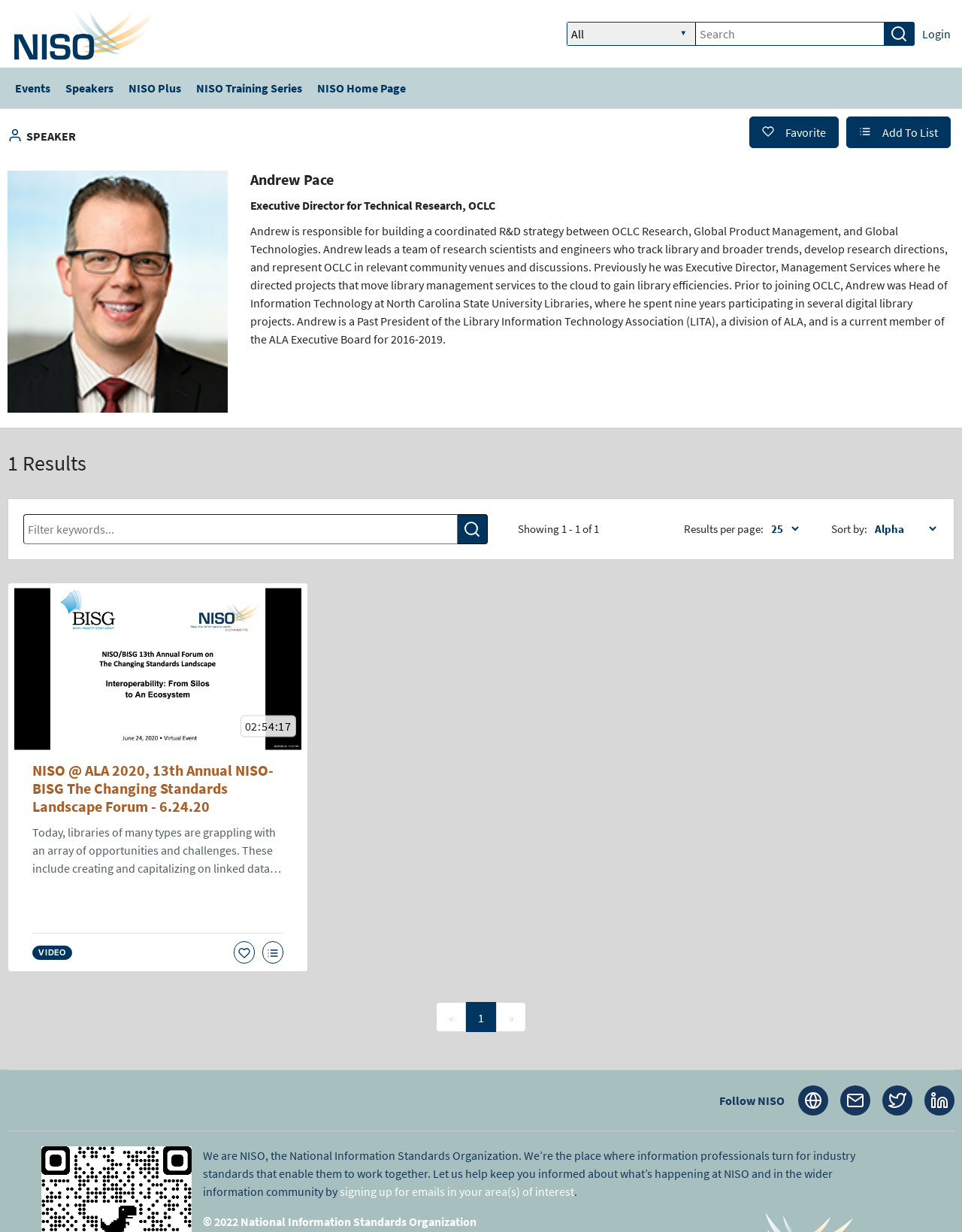Explain the contents of the webpage comprehensively.

This webpage is about Andrew Pace, the Executive Director for Technical Research at OCLC. At the top of the page, there is a site header with a logo and a search bar. The search bar has a combobox and a submit button. To the right of the search bar, there is an account information section with a login link.

Below the site header, there is a navigation menu with links to different sections of the site, including Events, Speakers, NISO Plus, and NISO Home Page.

The main content of the page is divided into two sections. On the left, there is a section about Andrew Pace, with a heading, a brief description of his role, and a longer biography. Below his biography, there is a section with a heading "1 Results" and a filter textbox with a link to filter the results.

On the right, there is a section with a heading "NISO @ ALA 2020, 13th Annual NISO-BISG The Changing Standards Landscape Forum - 6.24.20" and a link to the same title. Below the heading, there is a separator line, and then a section with a video label, a link to add the video to a list, and a button to add the video to a list.

At the bottom of the page, there are links to follow NISO, visit NISO's website, send an email to NISO, and visit NISO's social media profiles. There is also a section with a brief description of NISO and a link to sign up for emails in areas of interest. Finally, there is a copyright notice at the very bottom of the page.